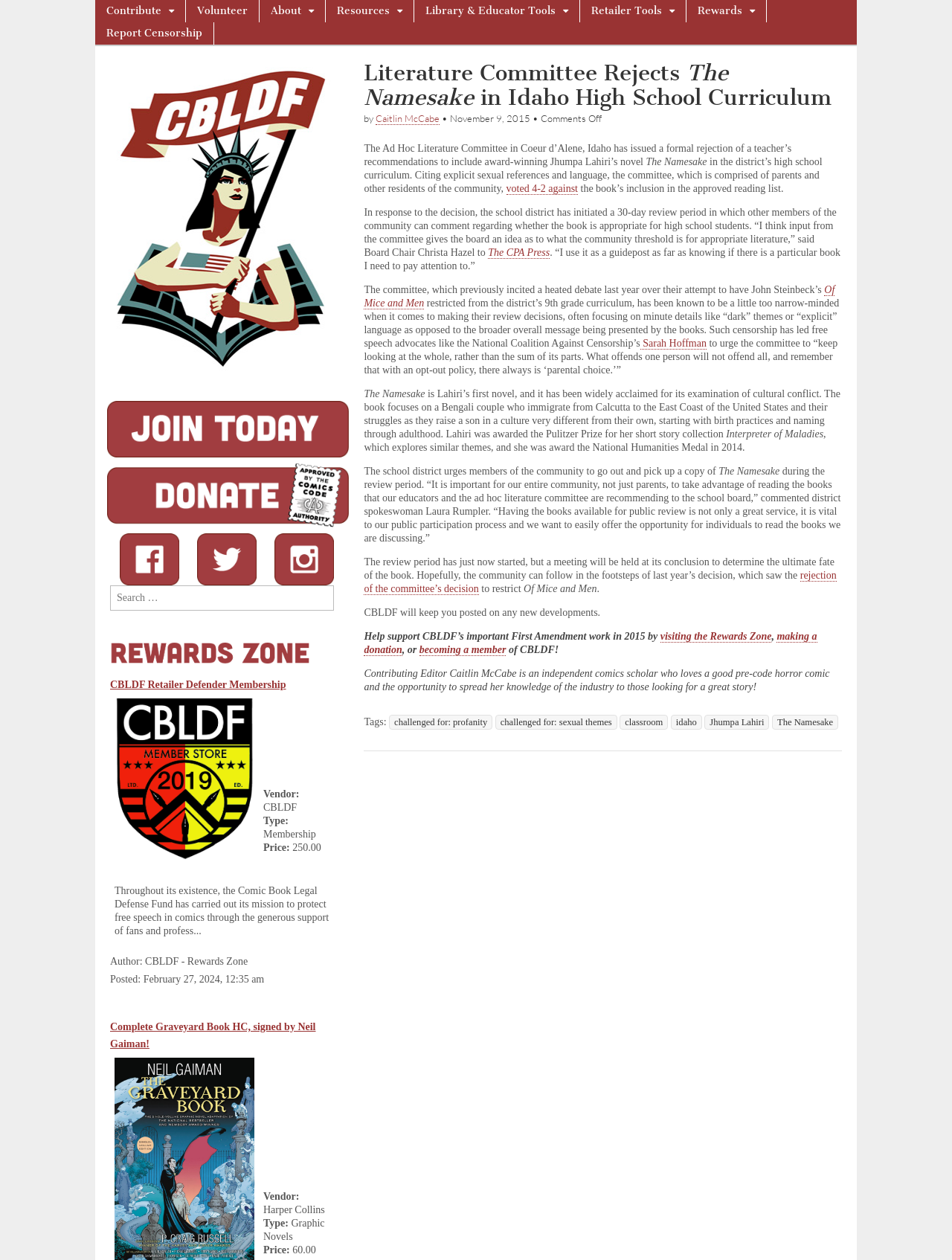Identify the bounding box coordinates of the HTML element based on this description: "voted 4-2 against".

[0.532, 0.145, 0.607, 0.155]